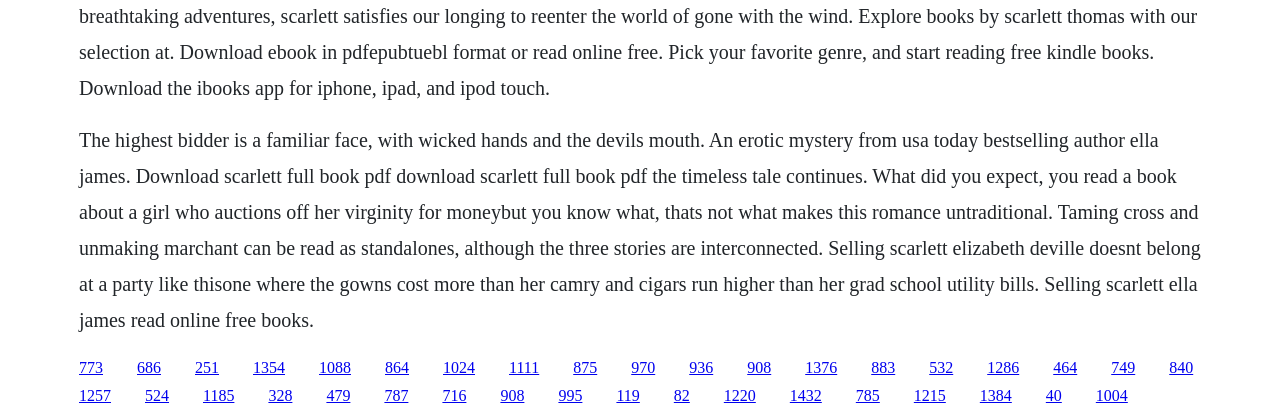Please respond in a single word or phrase: 
What is the genre of the book?

Erotic mystery